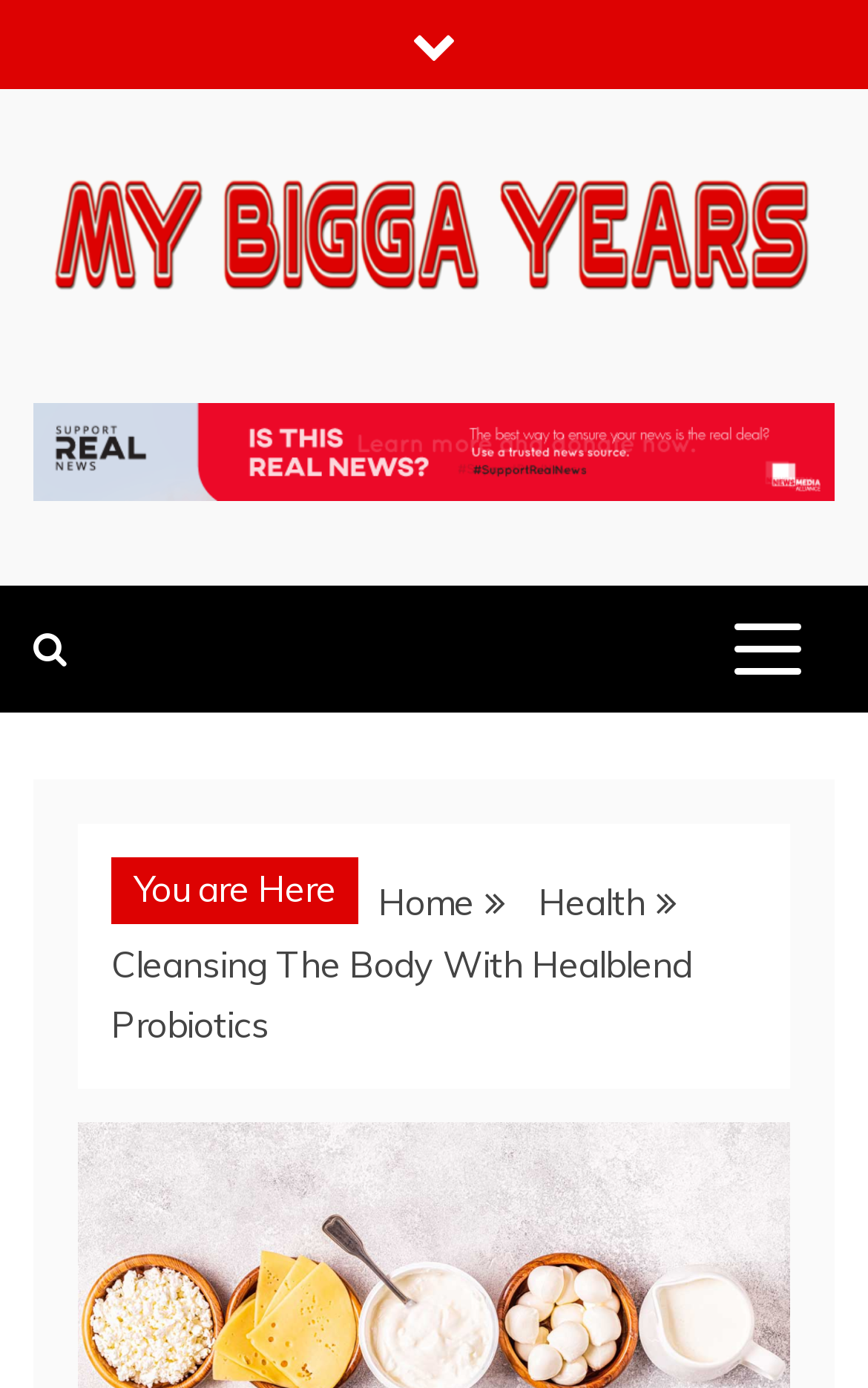Present a detailed account of what is displayed on the webpage.

The webpage is about the topic of probiotics and their health benefits, as indicated by the meta description. 

At the top left corner, there is a link with a font awesome icon, followed by a link to "My bigga Years" with an accompanying image. Below this, there is another link to "My bigga Years" and a static text "News Blog". 

To the right of these elements, there is a large image that spans almost the entire width of the page. Below this image, there is a button that controls the primary menu, which is not expanded by default.

On the left side of the page, there is a link with another font awesome icon. Below this, there is a static text "You are Here" and a navigation section labeled "Breadcrumbs". The breadcrumbs navigation contains three links: "Home", "Health", and "Cleansing The Body With Healblend Probiotics", which is the title of the current page.